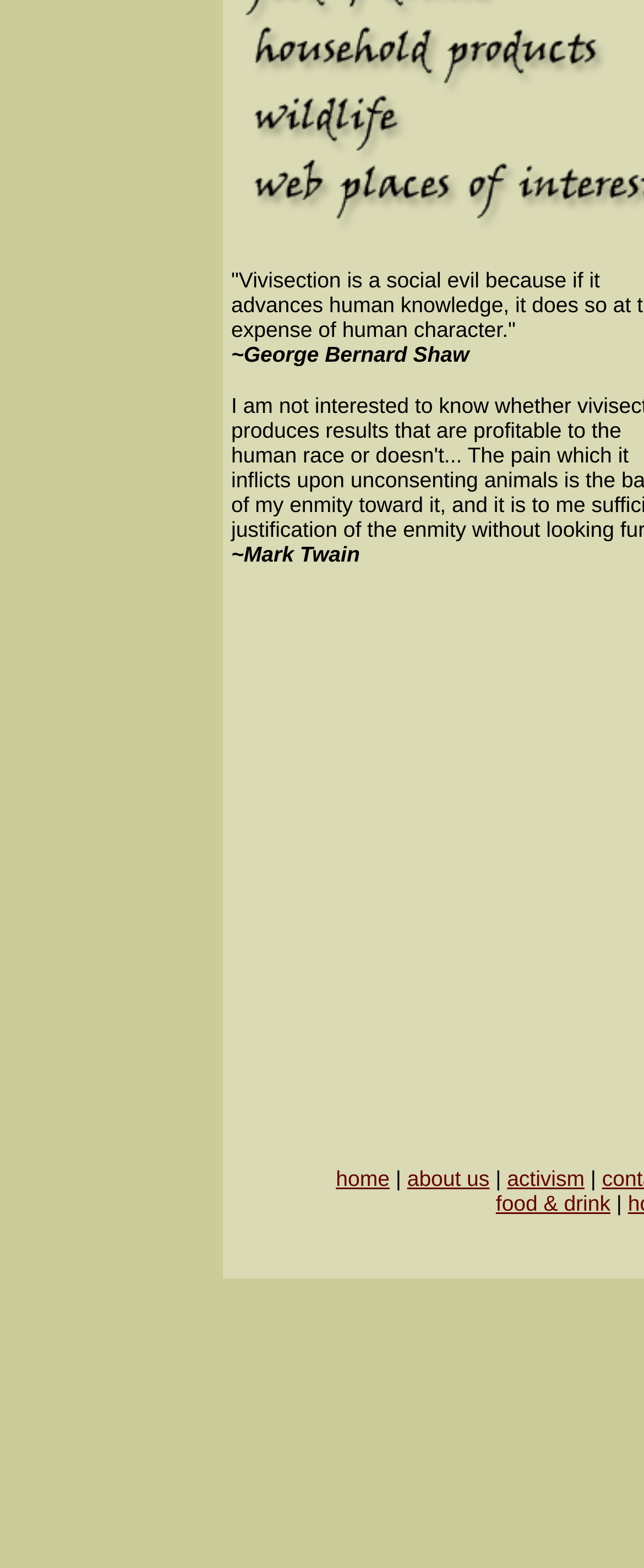Locate the UI element described by about us and provide its bounding box coordinates. Use the format (top-left x, top-left y, bottom-right x, bottom-right y) with all values as floating point numbers between 0 and 1.

[0.632, 0.744, 0.76, 0.759]